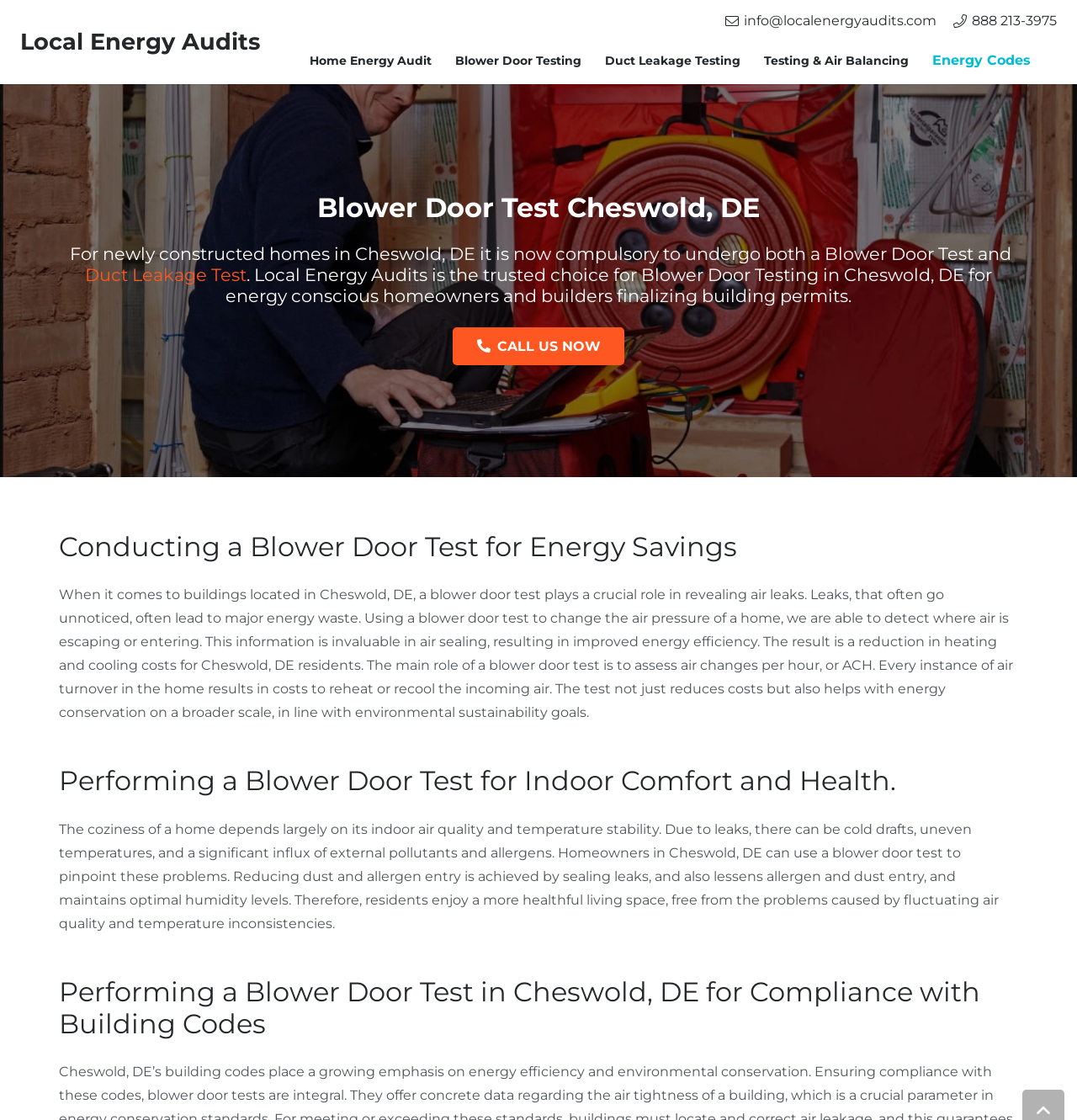Please locate the bounding box coordinates of the region I need to click to follow this instruction: "Learn more about 'Blower Door Testing'".

[0.412, 0.035, 0.551, 0.073]